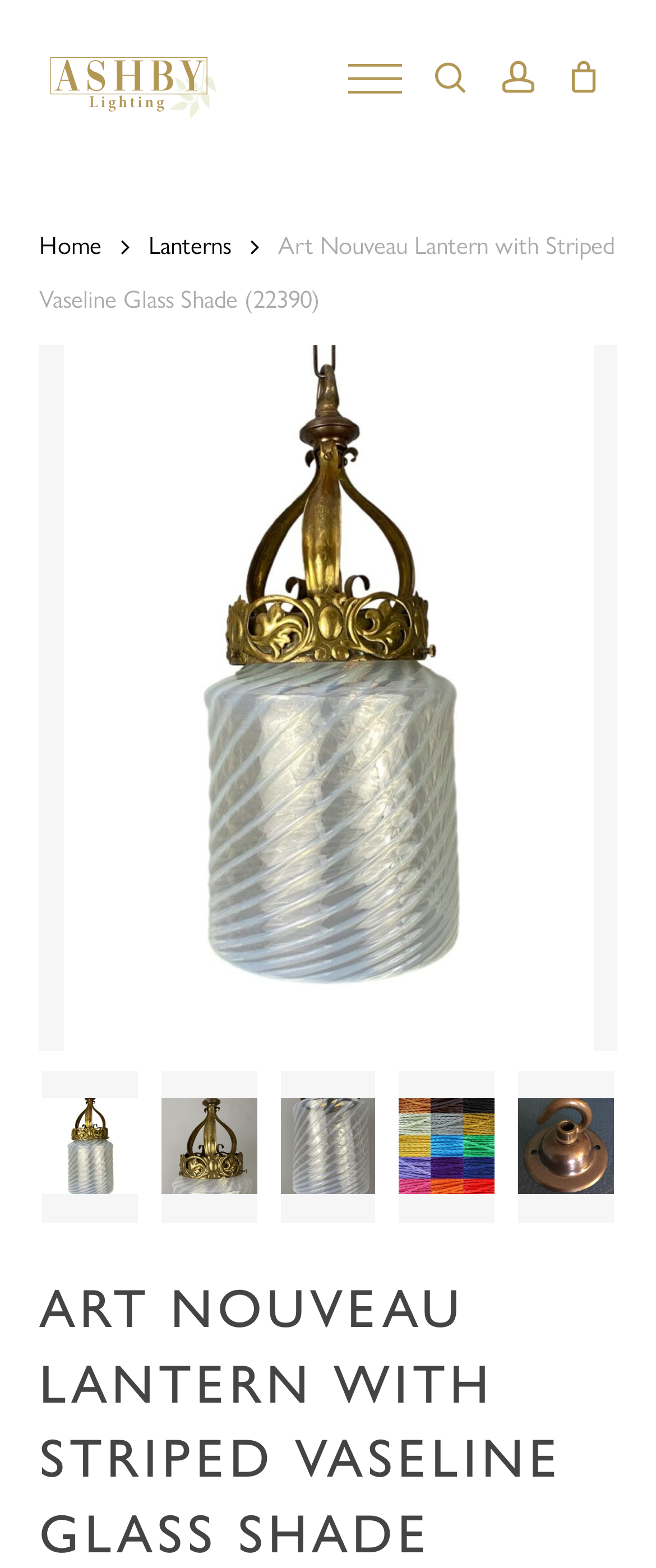Determine the bounding box coordinates for the element that should be clicked to follow this instruction: "Close the search bar". The coordinates should be given as four float numbers between 0 and 1, in the format [left, top, right, bottom].

[0.871, 0.093, 0.932, 0.112]